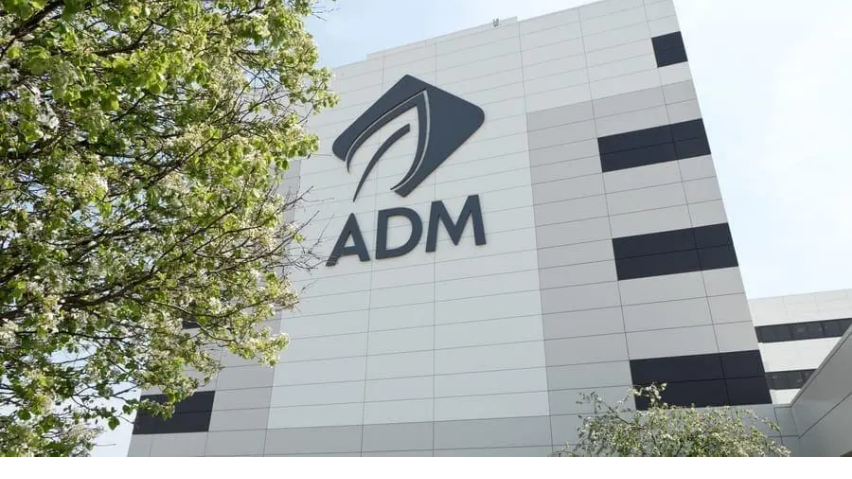Provide a comprehensive description of the image.

This image showcases the exterior of an Archer Daniels Midland Company (ADM) facility, prominently featuring the sleek and modern ADM logo displayed on the building's facade. The structure's light grey panels contrast with bold black accents, creating a contemporary look. In the foreground, vibrant green foliage with blooming flowers adds a touch of nature to the industrial scene, highlighting the intersection of agriculture and food processing. This visual representation aligns with ADM's mission as a leading player in the food processing and commodities trading sectors, symbolizing growth and innovation within the industry.